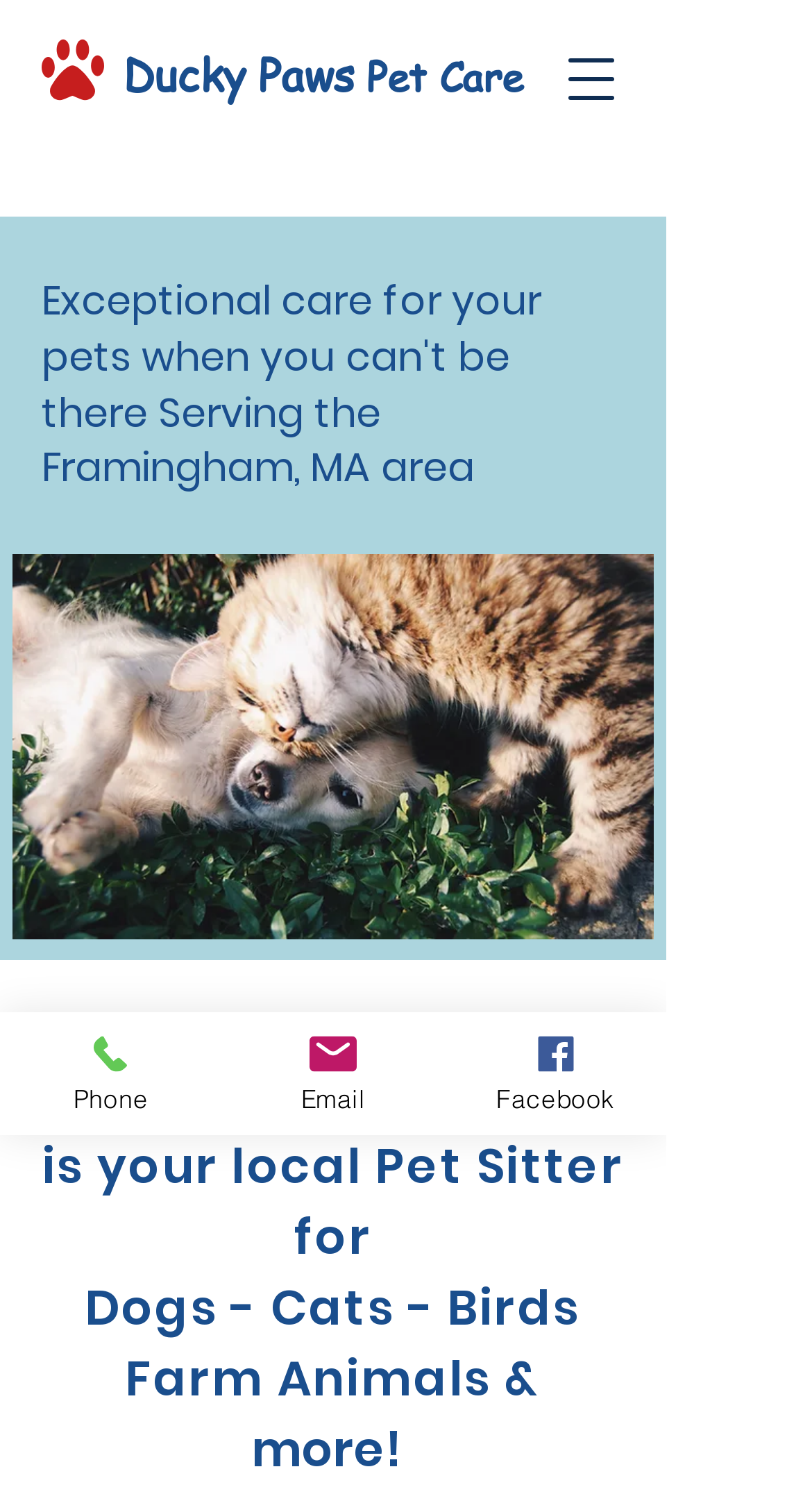Offer a thorough description of the webpage.

The webpage is titled "Home | Ducky Paws" and appears to be a pet care service website. At the top left, there is a link with no text, followed by a link with the text "Ducky Paws" and a static text "Pet Care" to its right. 

To the right of "Pet Care", there is a button labeled "Open navigation menu" which, when clicked, opens a dialog containing an image of "Dog & Cat Pals". 

Below the top section, there is a heading that spans most of the width, stating "Ducky Paws is your local Pet Sitter for Dogs - Cats - Birds Farm Animals & more!". This heading is divided into three parts, with "Farm Animals &" and "more!" being separate static texts.

On the left side, there are three links: "Phone", "Email", and "Facebook", each accompanied by a small image. The "Phone" link is at the top, followed by "Email" and then "Facebook" at the bottom.